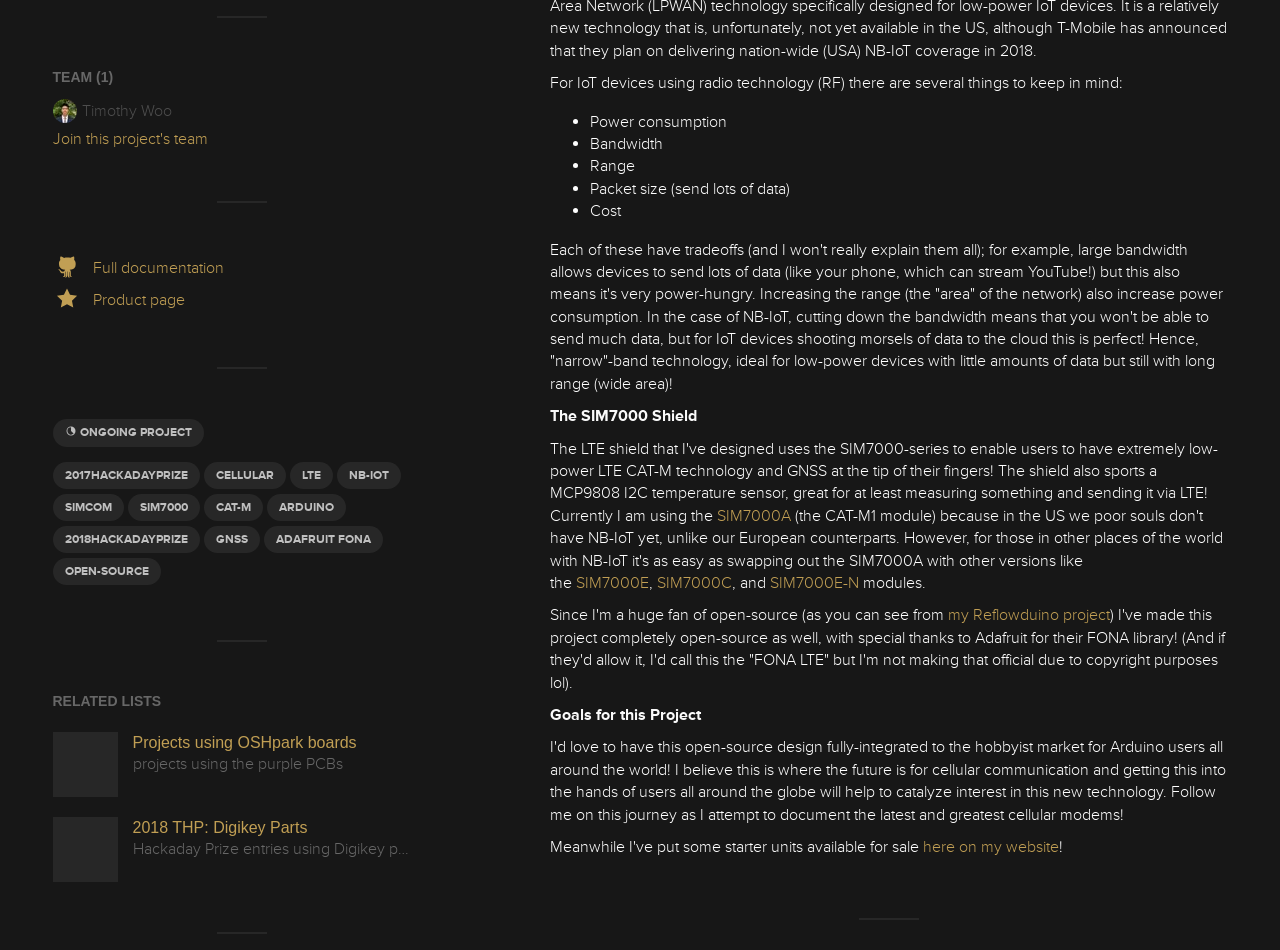Could you find the bounding box coordinates of the clickable area to complete this instruction: "Click on Timothy Woo's profile"?

[0.041, 0.107, 0.134, 0.128]